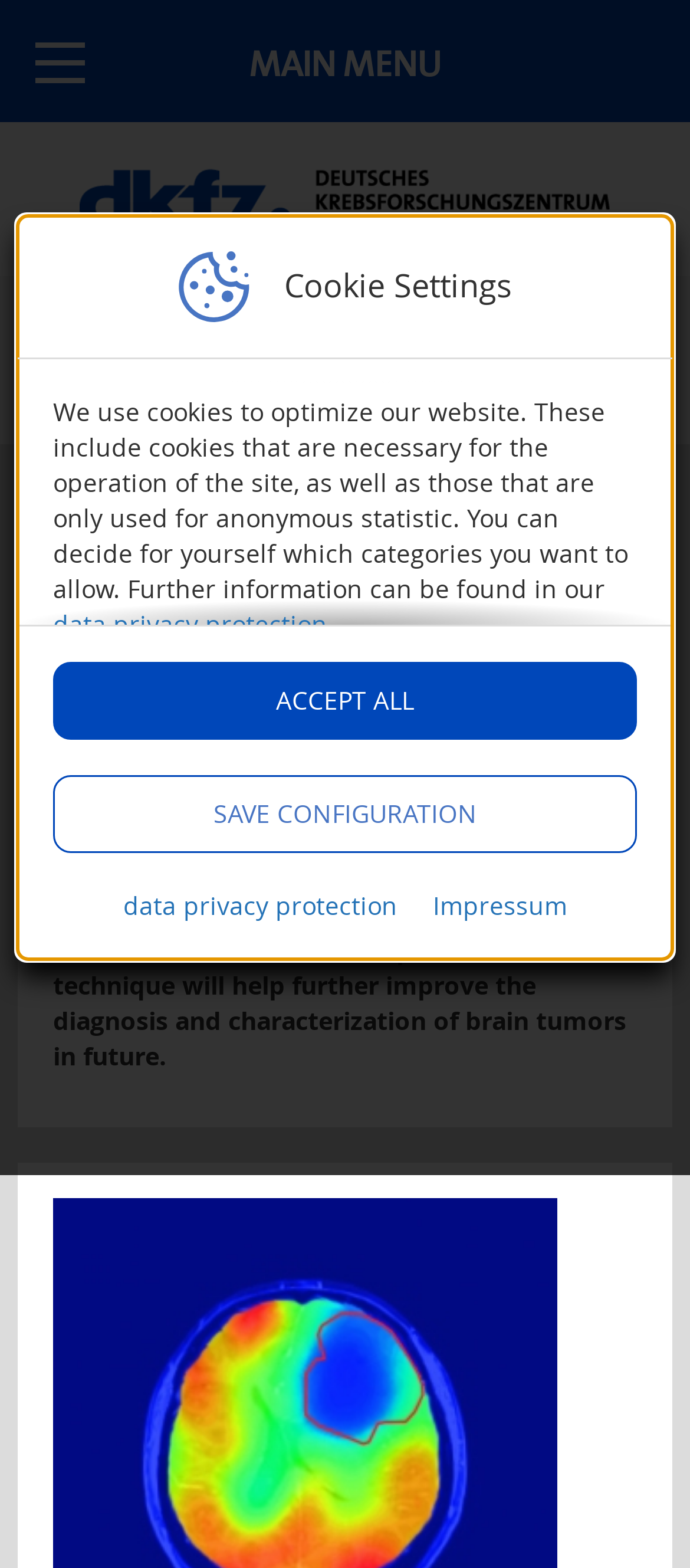Please determine the bounding box coordinates of the element to click on in order to accomplish the following task: "Learn more about the data privacy protection". Ensure the coordinates are four float numbers ranging from 0 to 1, i.e., [left, top, right, bottom].

[0.077, 0.387, 0.485, 0.408]